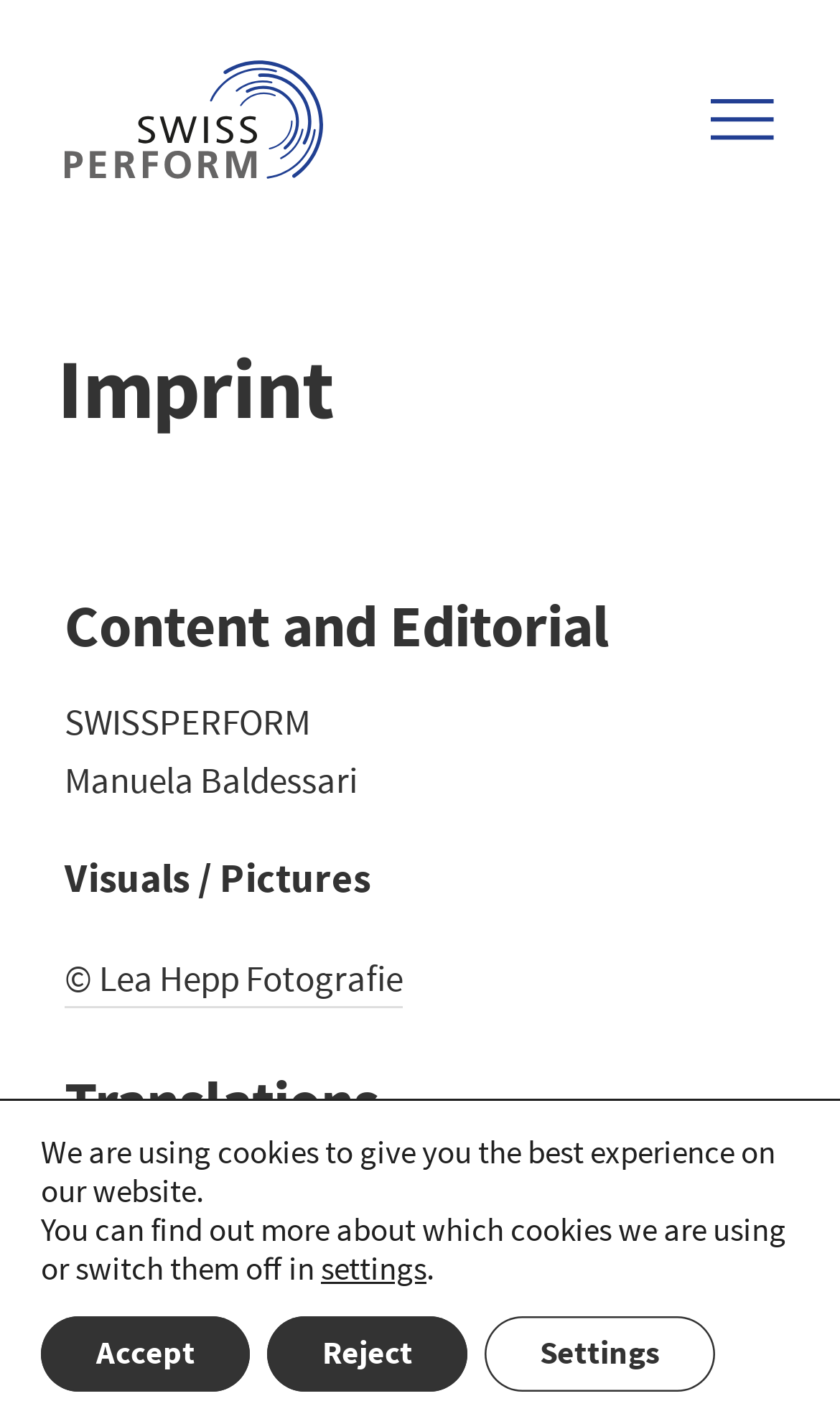Detail the various sections and features of the webpage.

This webpage is about the imprint of SWISSPERFORM, a website provider. At the top, there is a logo of SWISSPERFORM, accompanied by a tagline "BECAUSE CULTURE IS A VALUABLE ASSET." Below the logo, there is a heading "Imprint" followed by several sections, including "Content and Editorial", "Visuals / Pictures", "Translations", and others.

In the "Content and Editorial" section, there is information about SWISSPERFORM, including the name of the person responsible, Manuela Baldessari. In the "Visuals / Pictures" section, there is a credit for the photographer, Lea Hepp Fotografie. The "Translations" section lists the translators for different languages, including English, French, and Italian.

At the bottom of the page, there is a notice about the use of cookies on the website, with options to accept, reject, or adjust the settings. There are also several links to other pages on the website, including "About us", "Team", "Organisation", and others. These links are arranged in a column on the left side of the page.

Additionally, there are several other sections on the page, including "Distribution & Deadlines", "Service & Downloads", and others, each with their own set of links and information. There are also links to external websites, such as the Swiss Cultural Foundation for Audiovisual. Overall, the page provides information about SWISSPERFORM and its services, as well as links to other relevant resources.